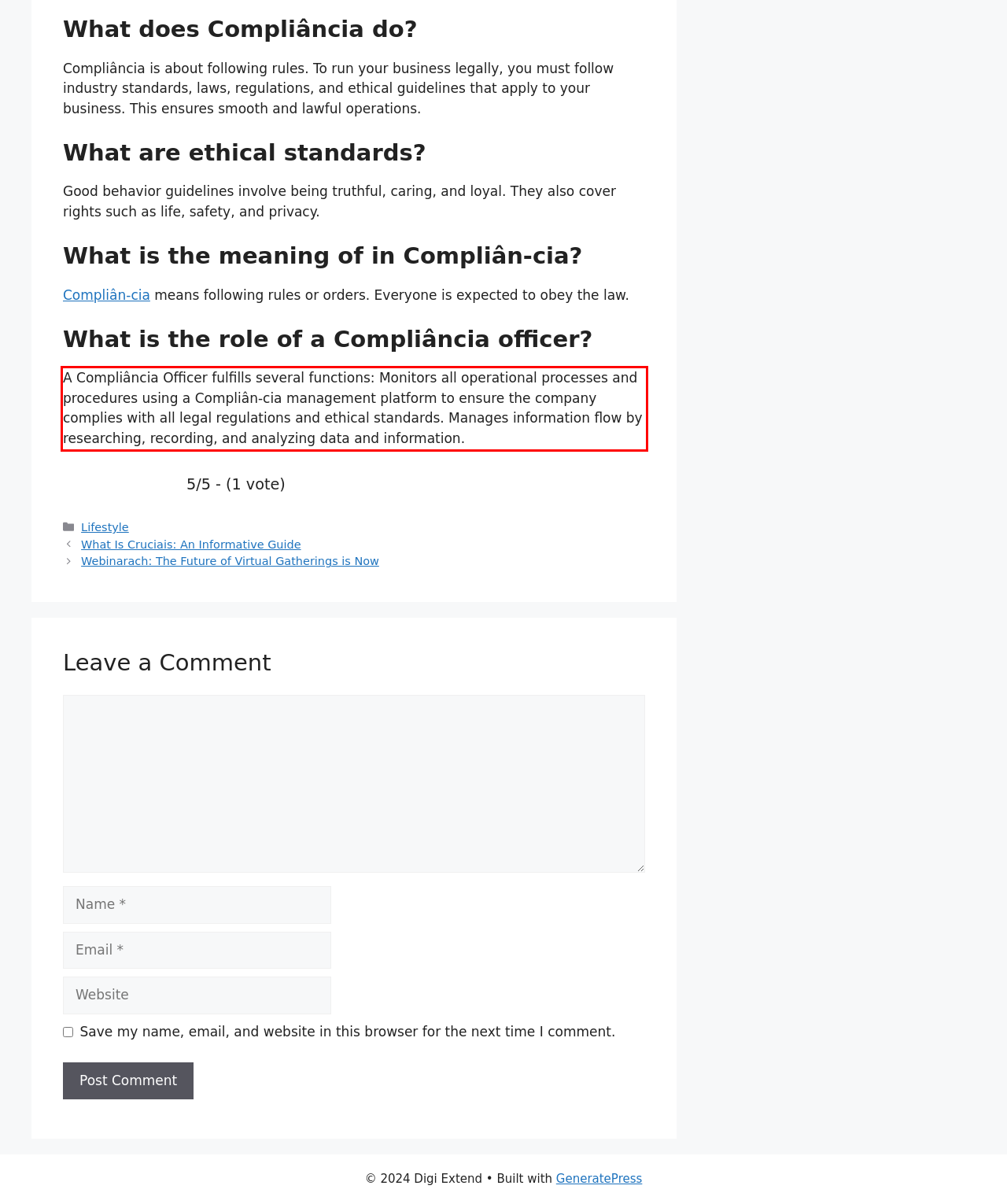Given a screenshot of a webpage, locate the red bounding box and extract the text it encloses.

A Compliância Officer fulfills several functions: Monitors all operational processes and procedures using a Compliân-cia management platform to ensure the company complies with all legal regulations and ethical standards. Manages information flow by researching, recording, and analyzing data and information.